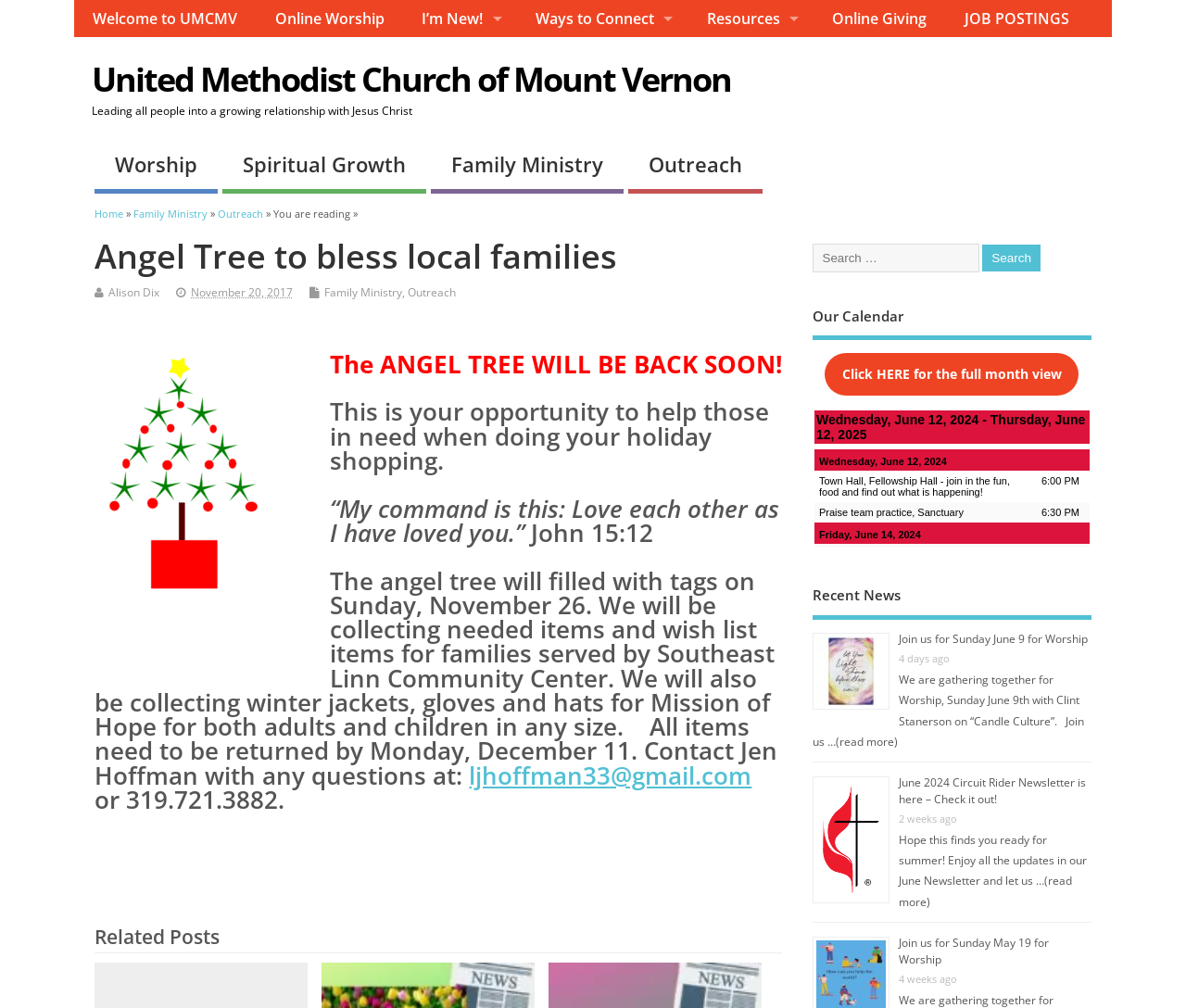What is the deadline for returning items for the Angel Tree?
Provide an in-depth answer to the question, covering all aspects.

I found the answer by reading the text 'All items need to be returned by Monday, December 11.' with ID 470, which is a child element of the root element. This text is describing the deadline for returning items for the Angel Tree.